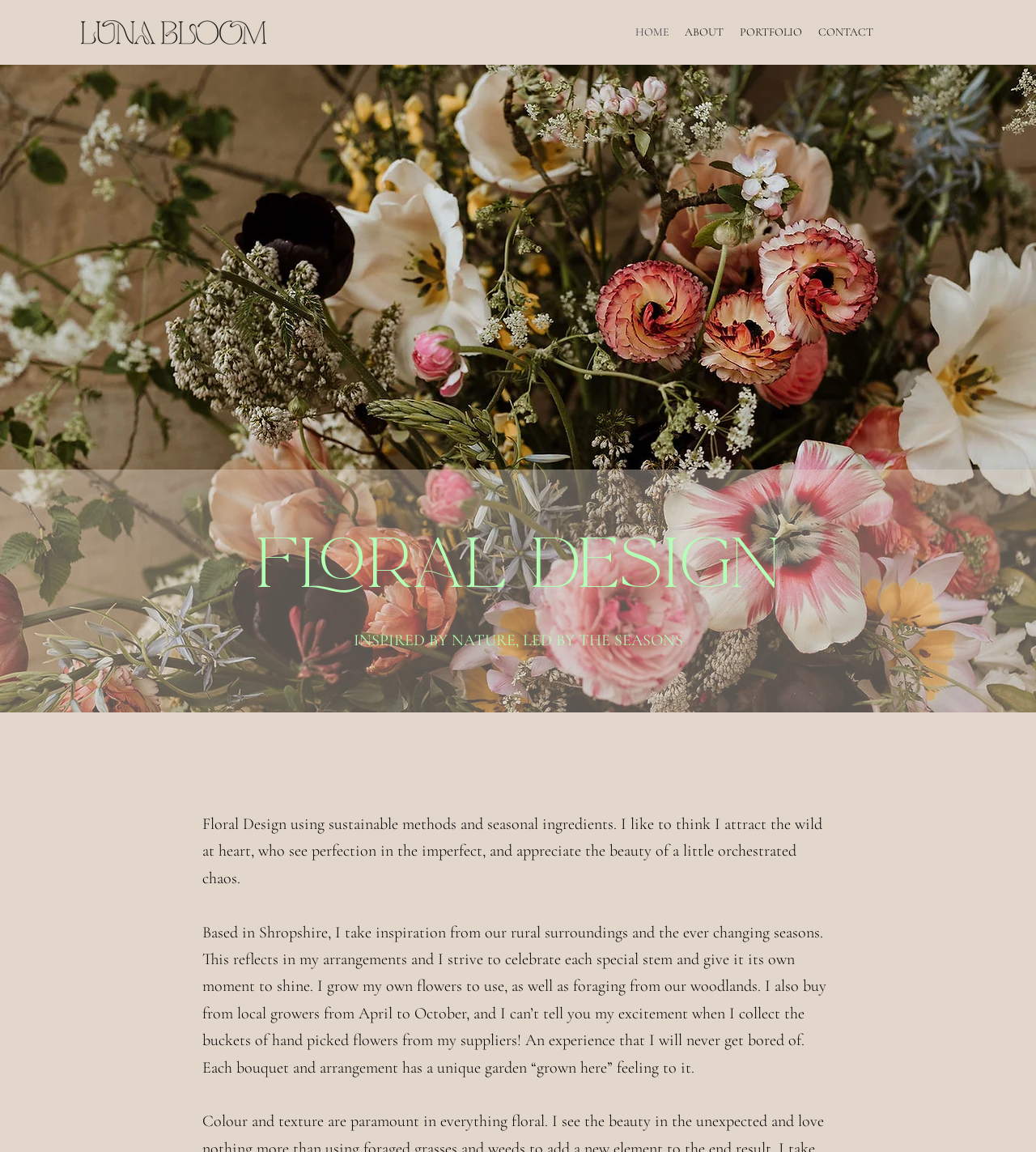What is the logo of Luna Bloom?
Using the image, give a concise answer in the form of a single word or short phrase.

LB Secondary Logo 2 Black